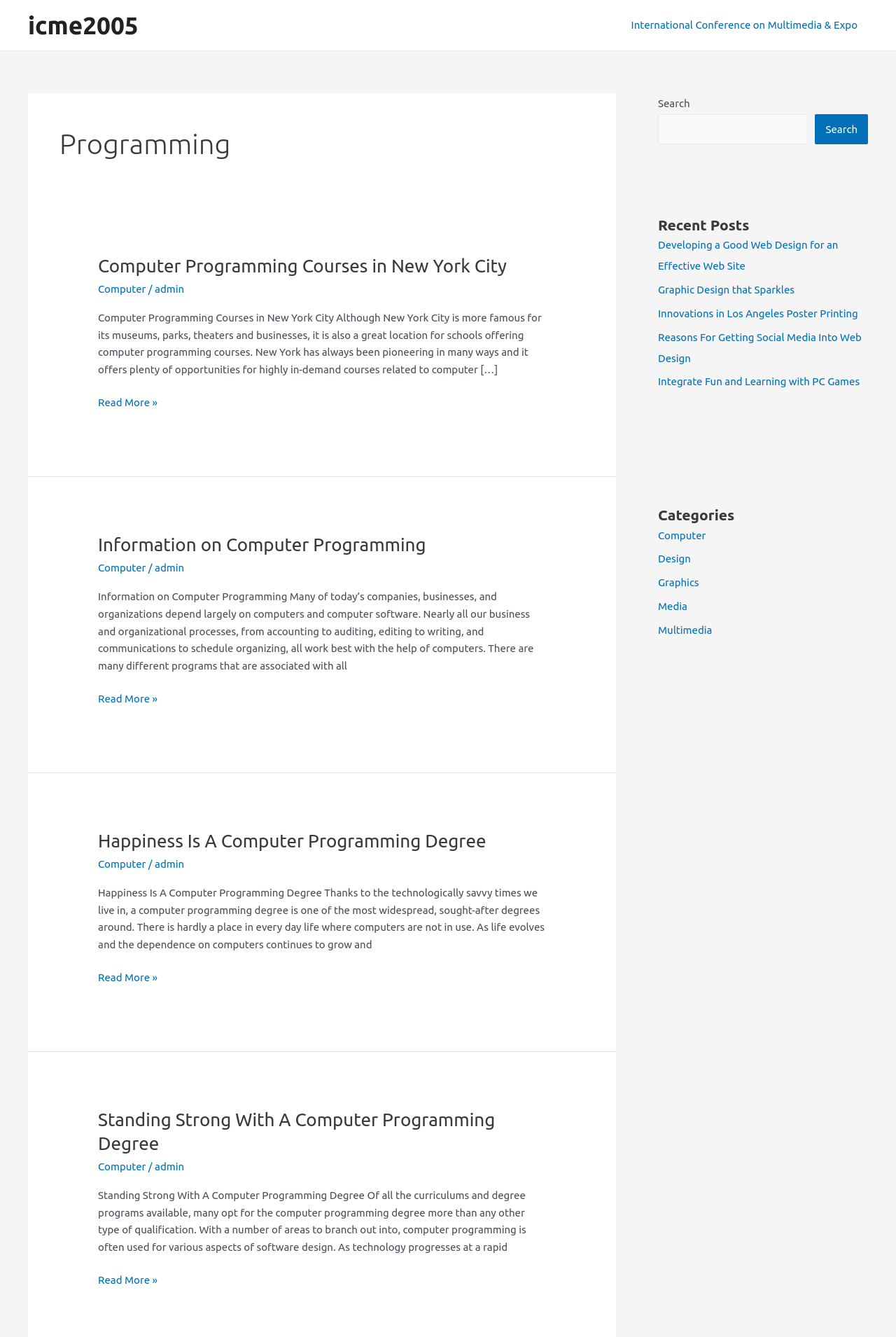Predict the bounding box coordinates of the area that should be clicked to accomplish the following instruction: "go to the category of Computer". The bounding box coordinates should consist of four float numbers between 0 and 1, i.e., [left, top, right, bottom].

[0.734, 0.396, 0.788, 0.405]